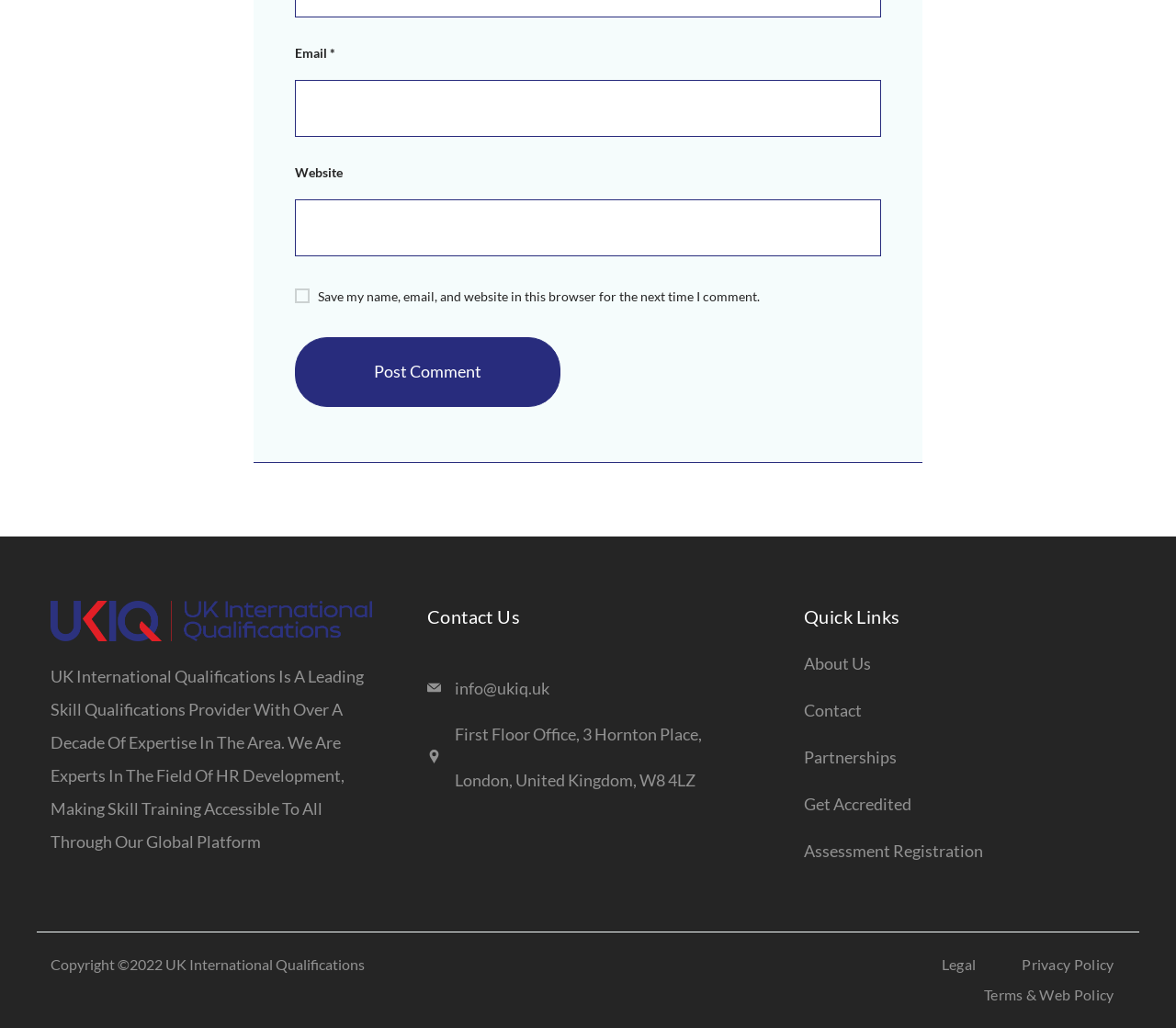What are the quick links provided on the webpage?
Please provide a single word or phrase as the answer based on the screenshot.

About Us, Contact, Partnerships, Get Accredited, Assessment Registration